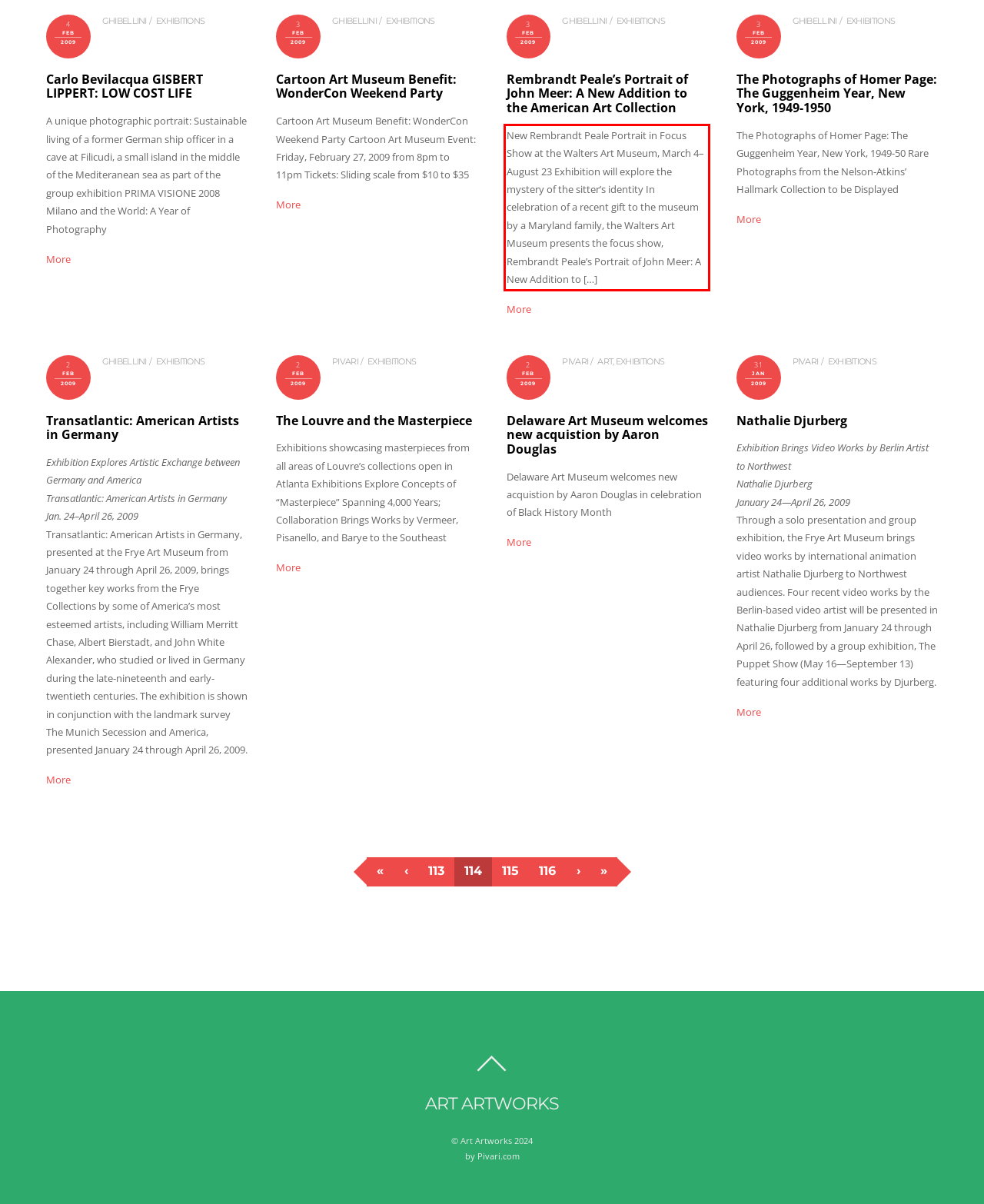Analyze the screenshot of a webpage where a red rectangle is bounding a UI element. Extract and generate the text content within this red bounding box.

New Rembrandt Peale Portrait in Focus Show at the Walters Art Museum, March 4–August 23 Exhibition will explore the mystery of the sitter’s identity In celebration of a recent gift to the museum by a Maryland family, the Walters Art Museum presents the focus show, Rembrandt Peale’s Portrait of John Meer: A New Addition to […]